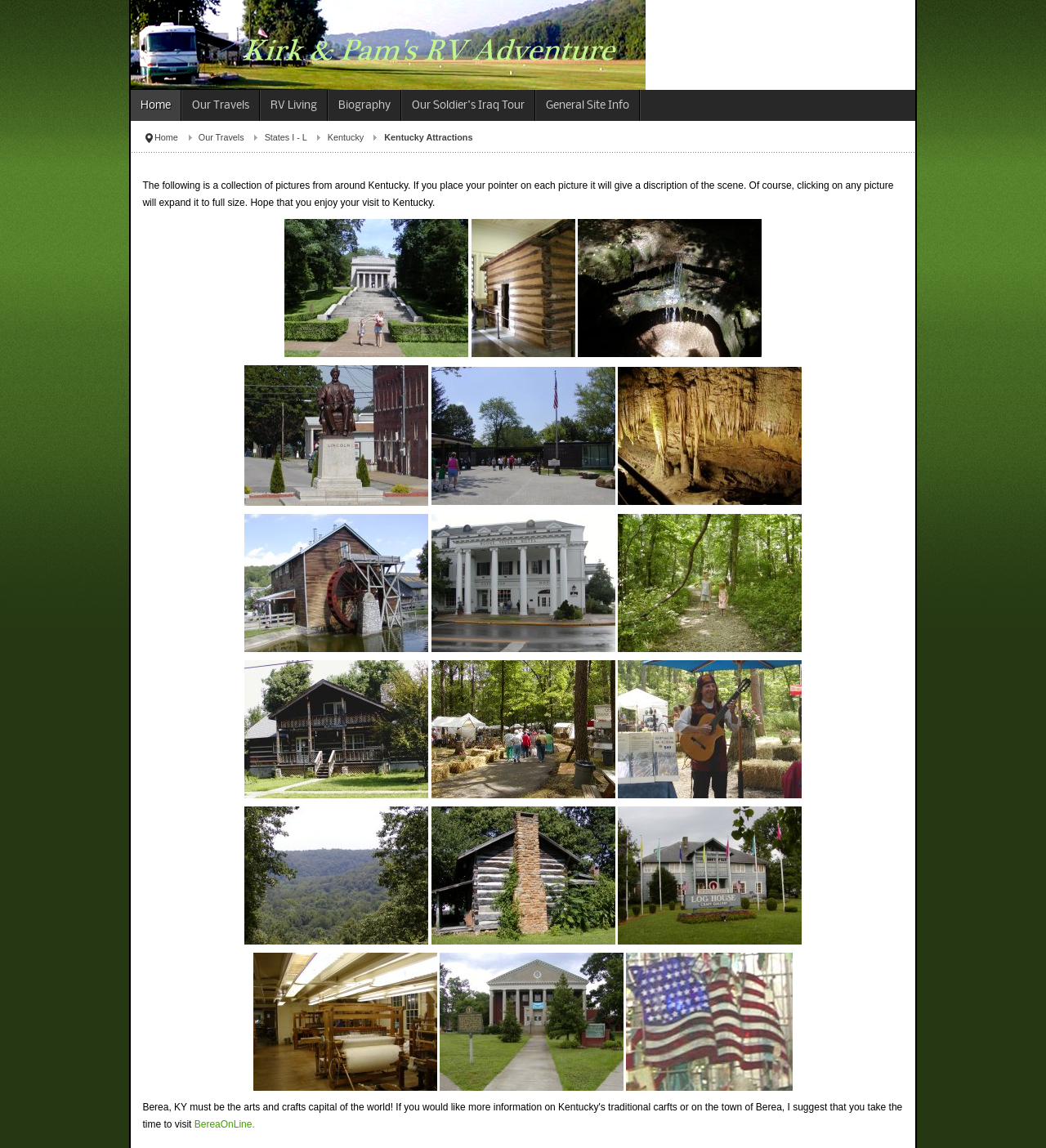What is the purpose of the website?
Please give a detailed and elaborate explanation in response to the question.

The website appears to be showcasing various attractions in Kentucky, as evident from the links and images of different places and landmarks in Kentucky, such as Abraham Lincoln's birthplace, Mammoth Cave National Park, and Berea College.